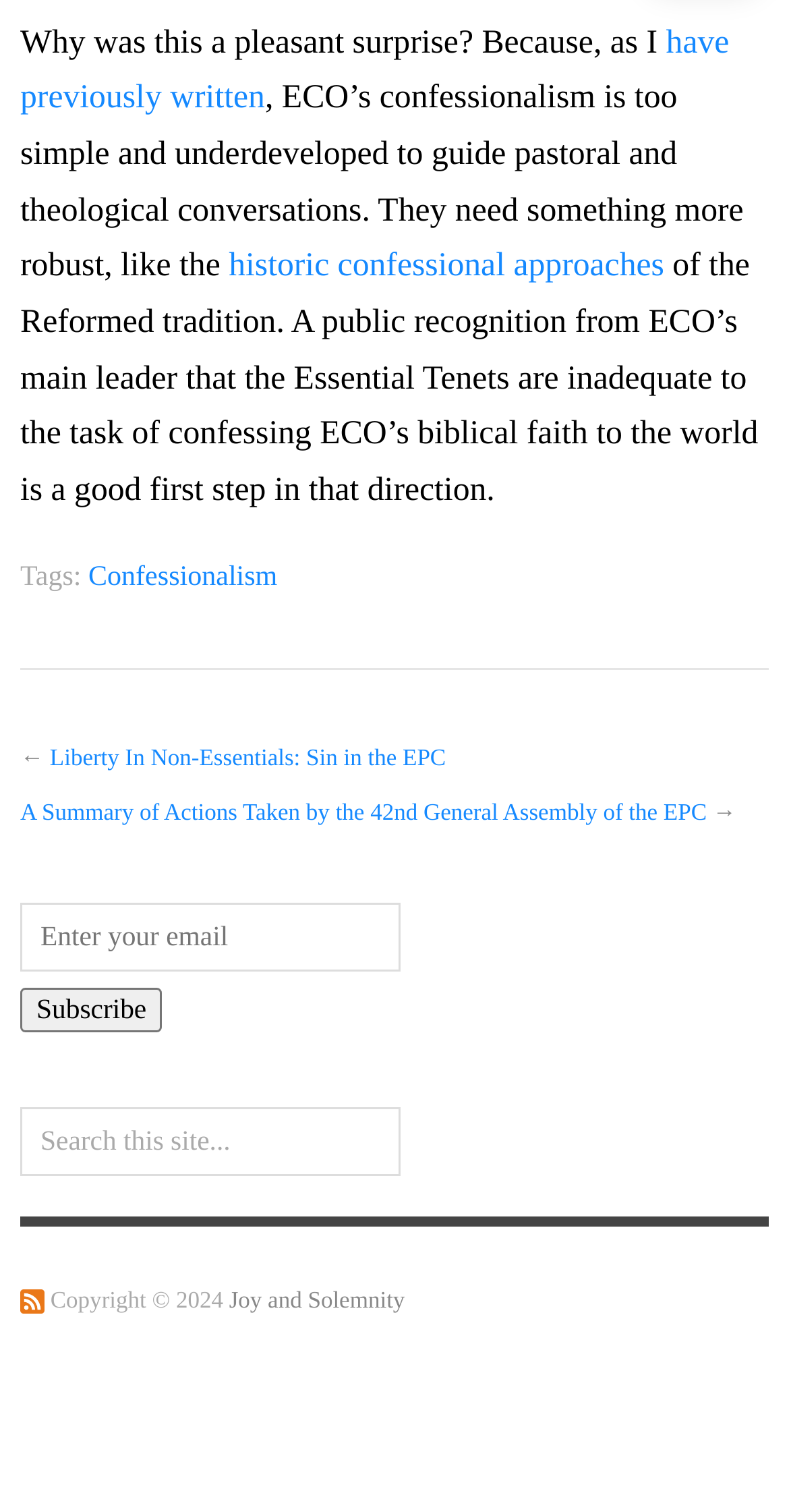Respond with a single word or phrase for the following question: 
How many textboxes are there on the page?

2